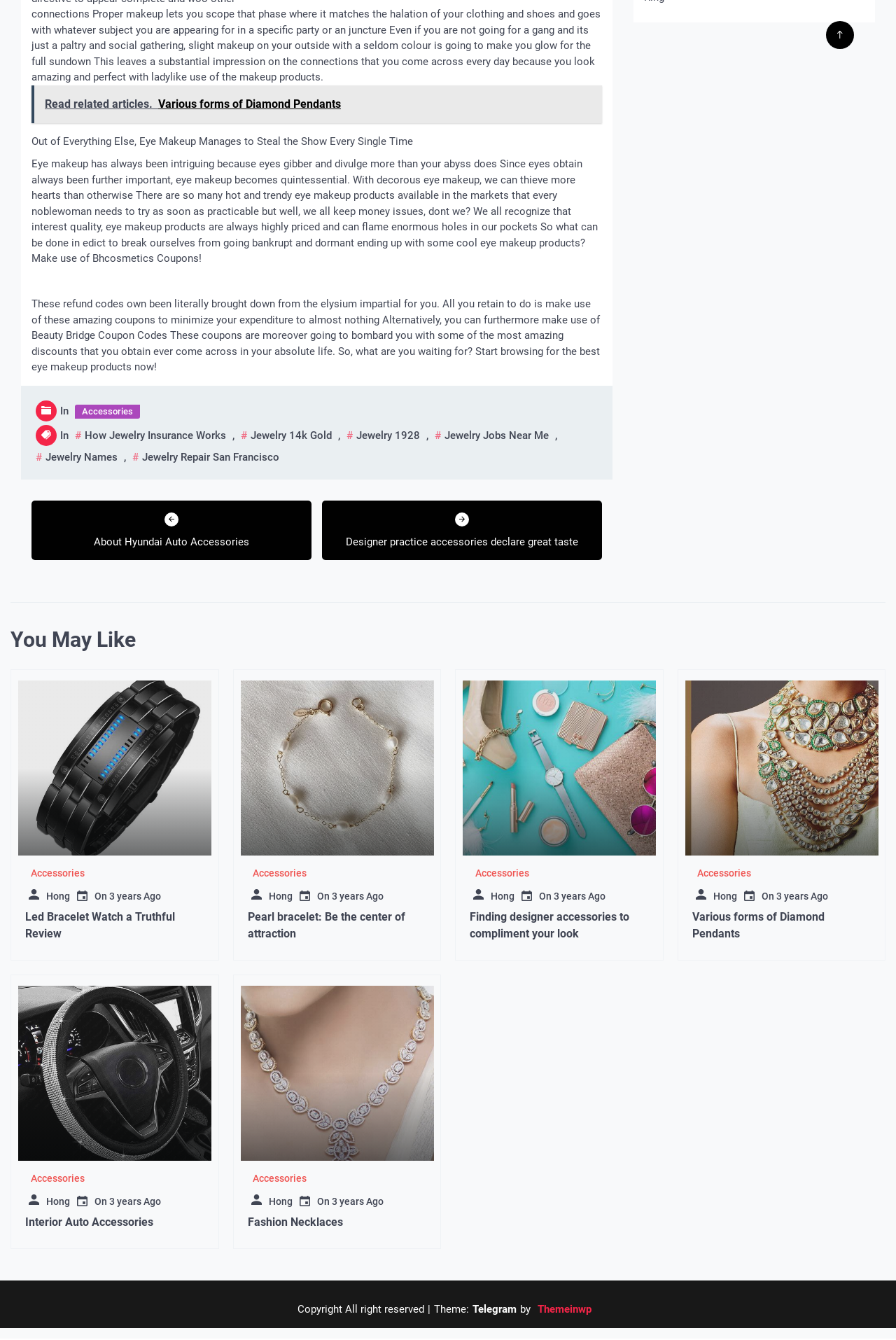Answer the question below in one word or phrase:
What type of insurance is mentioned on the webpage?

Jewelry Insurance